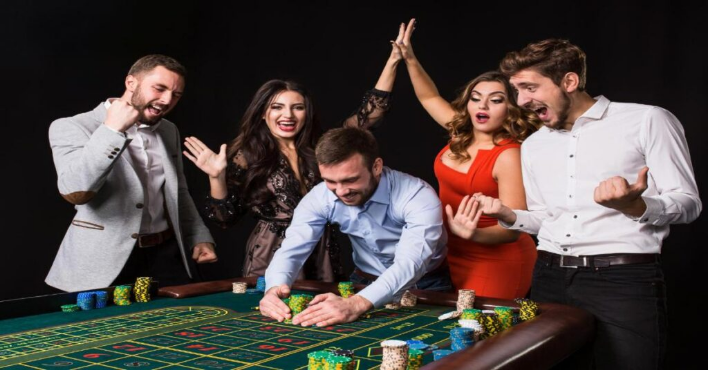Capture every detail in the image and describe it fully.

The image captures a lively scene at a casino table, where five friends are celebrating a thrilling moment in their game. In the foreground, a man in a light blue shirt is intently focused on the roulette table, his hands poised over piles of colorful chips. Around him, three women and another man are animatedly reacting, showcasing a range of emotions from excitement to joy. One woman, dressed in a glamorous black gown, throws her hands in the air, while another in a striking red dress holds her hands together, likely expressing anticipation. The mood is electric, emphasizing the thrill of gaming and camaraderie in a vibrant casino atmosphere, enhanced by the rich colors of the chips against the dark backdrop. This scene epitomizes the excitement and social engagement often experienced in live casino settings.